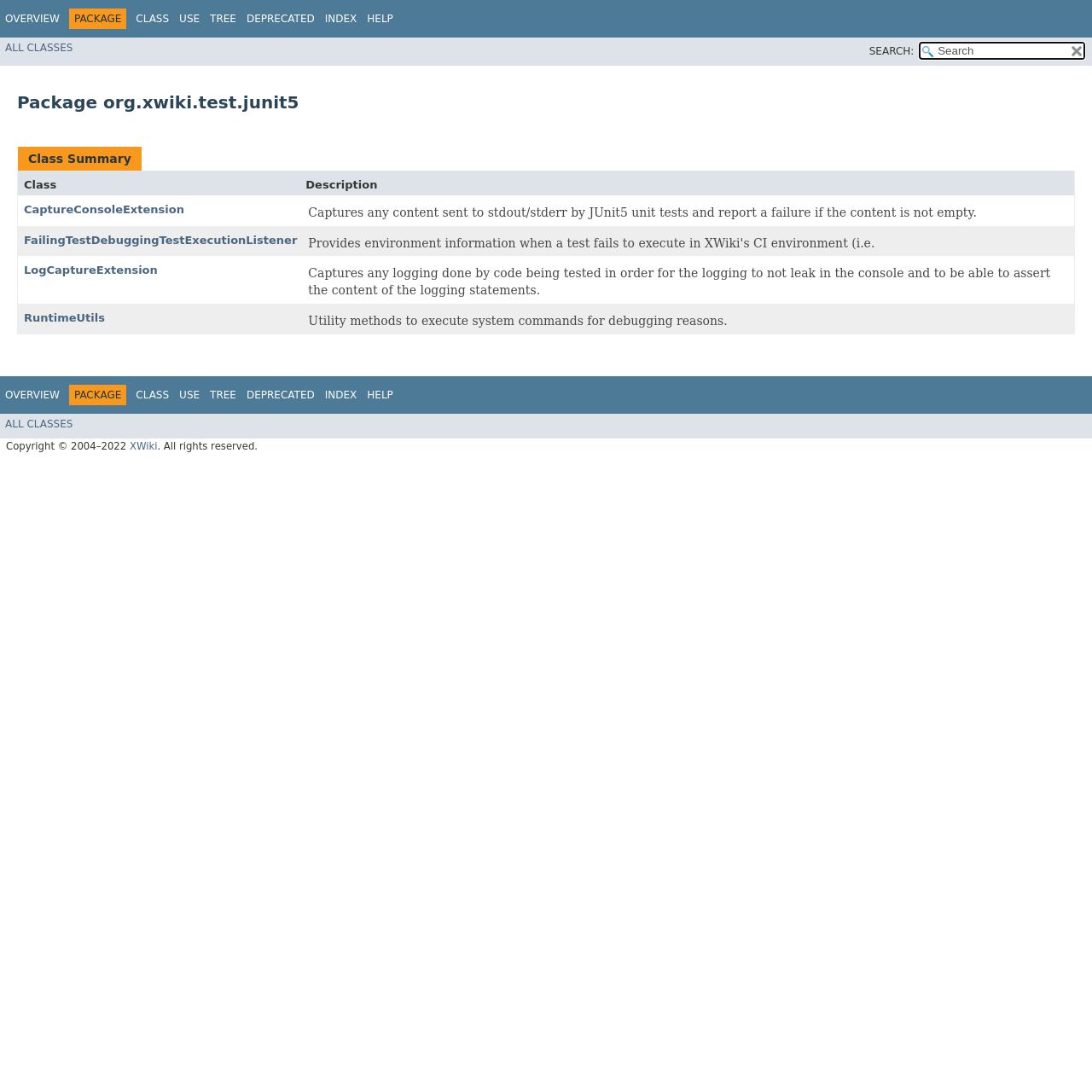Determine the bounding box coordinates of the area to click in order to meet this instruction: "View all classes".

[0.005, 0.038, 0.067, 0.049]